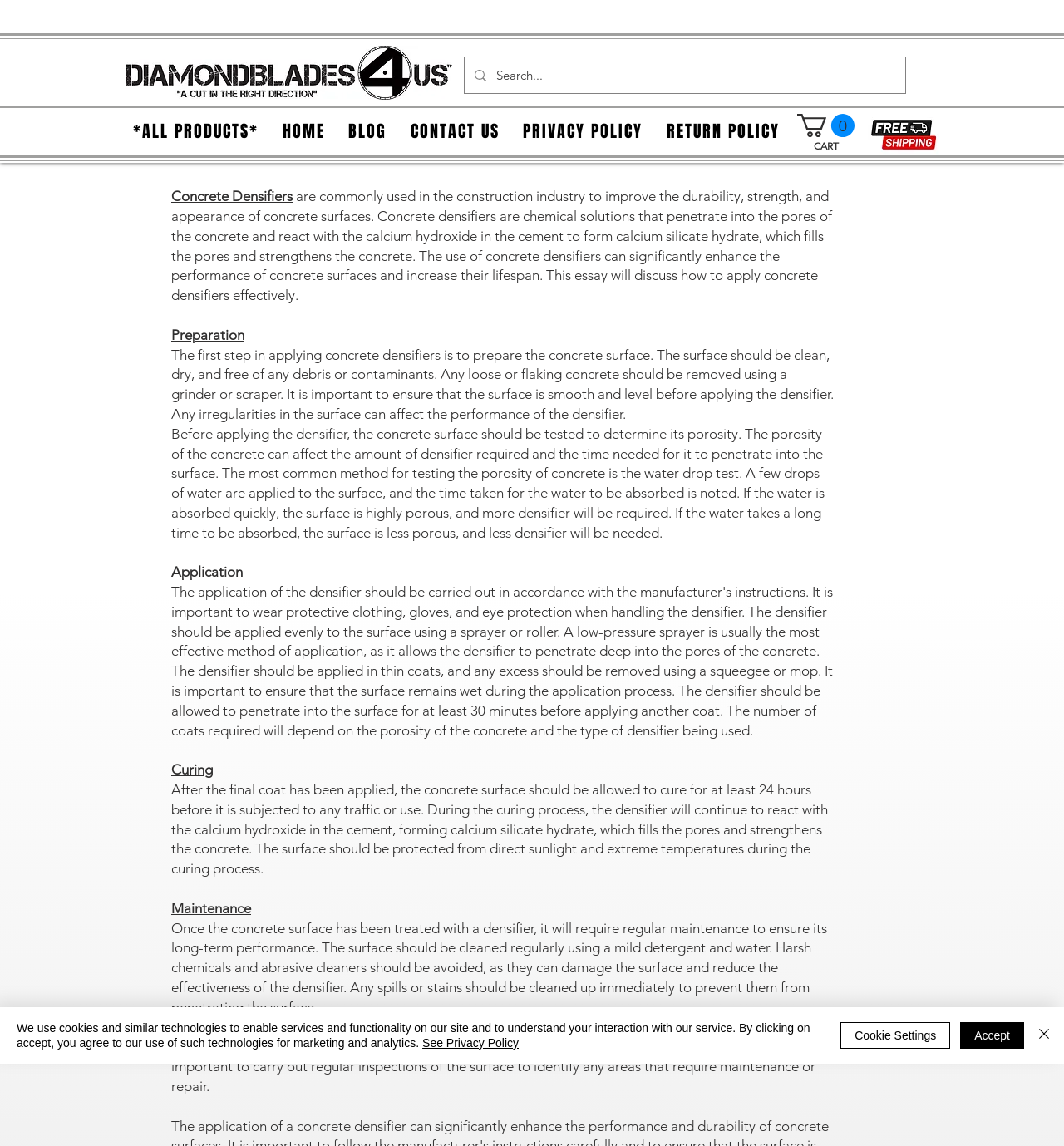Determine the bounding box coordinates of the element that should be clicked to execute the following command: "Chat with us".

[0.816, 0.88, 1.0, 0.928]